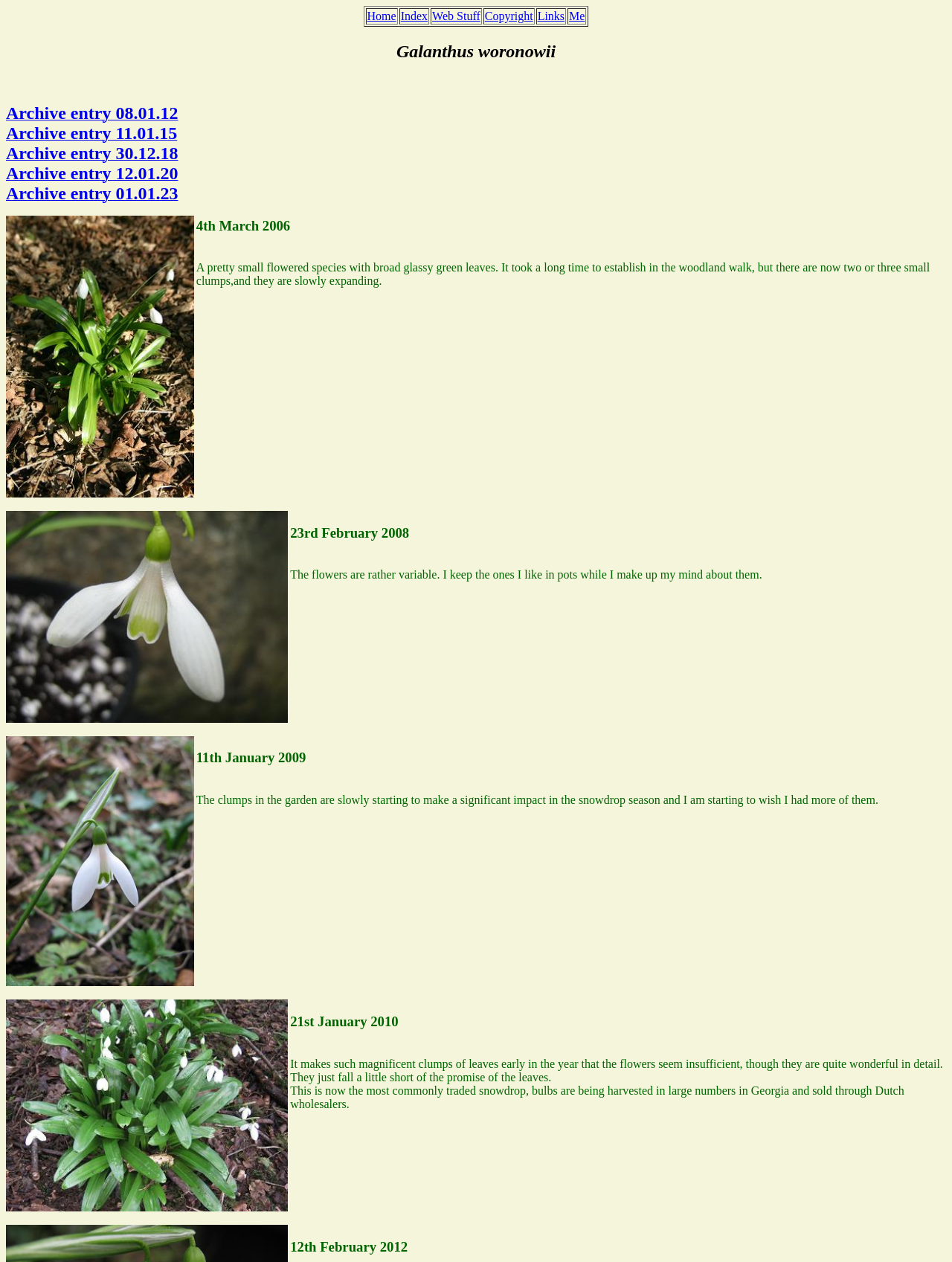How many images are on the webpage?
Provide a well-explained and detailed answer to the question.

There are four image elements on the webpage, each displaying a picture of the Galanthus woronowii flower. The images are scattered throughout the webpage, accompanying the text descriptions of the flower.